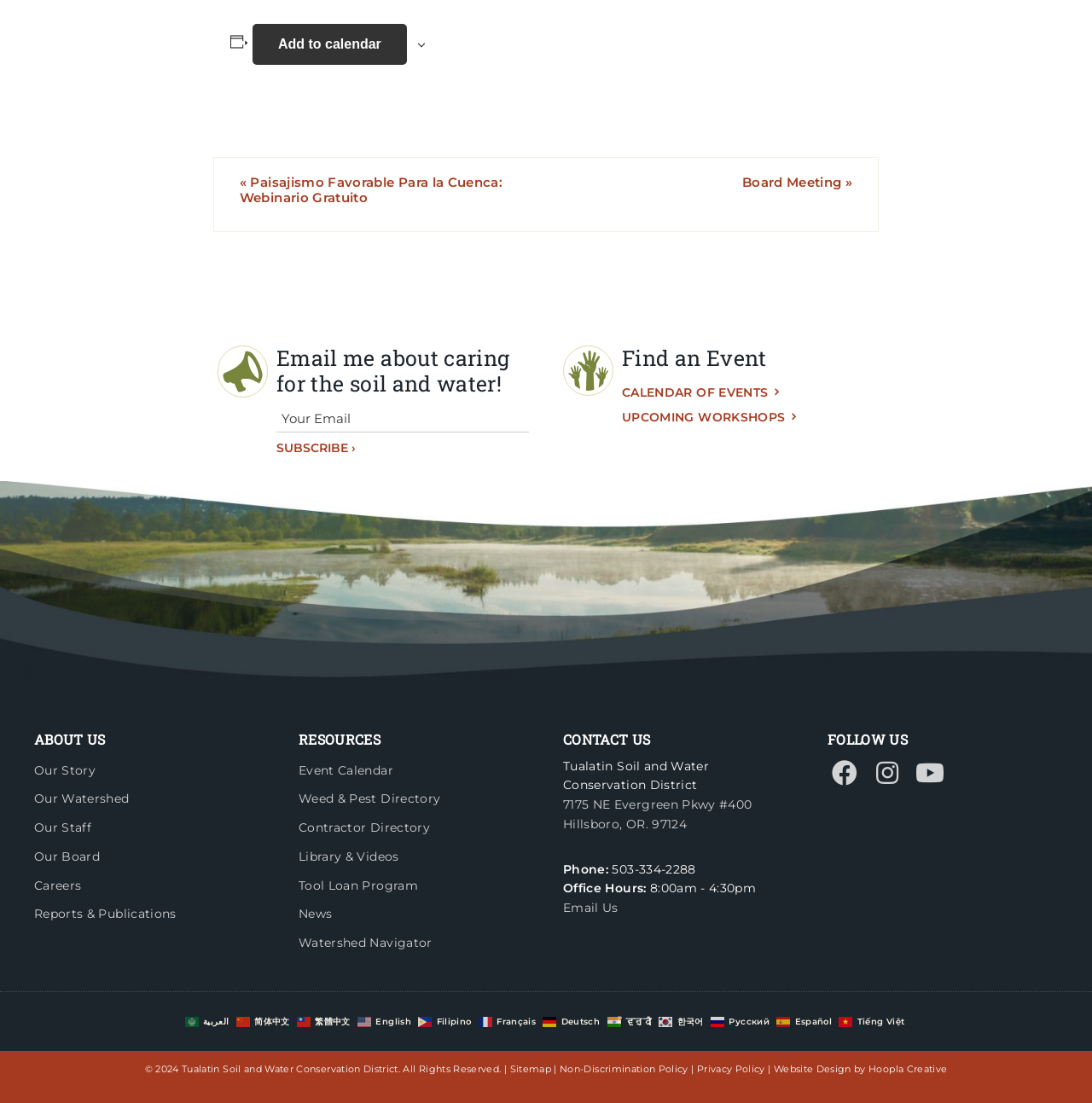Identify the bounding box coordinates of the region I need to click to complete this instruction: "Subscribe to the newsletter".

[0.253, 0.368, 0.484, 0.392]